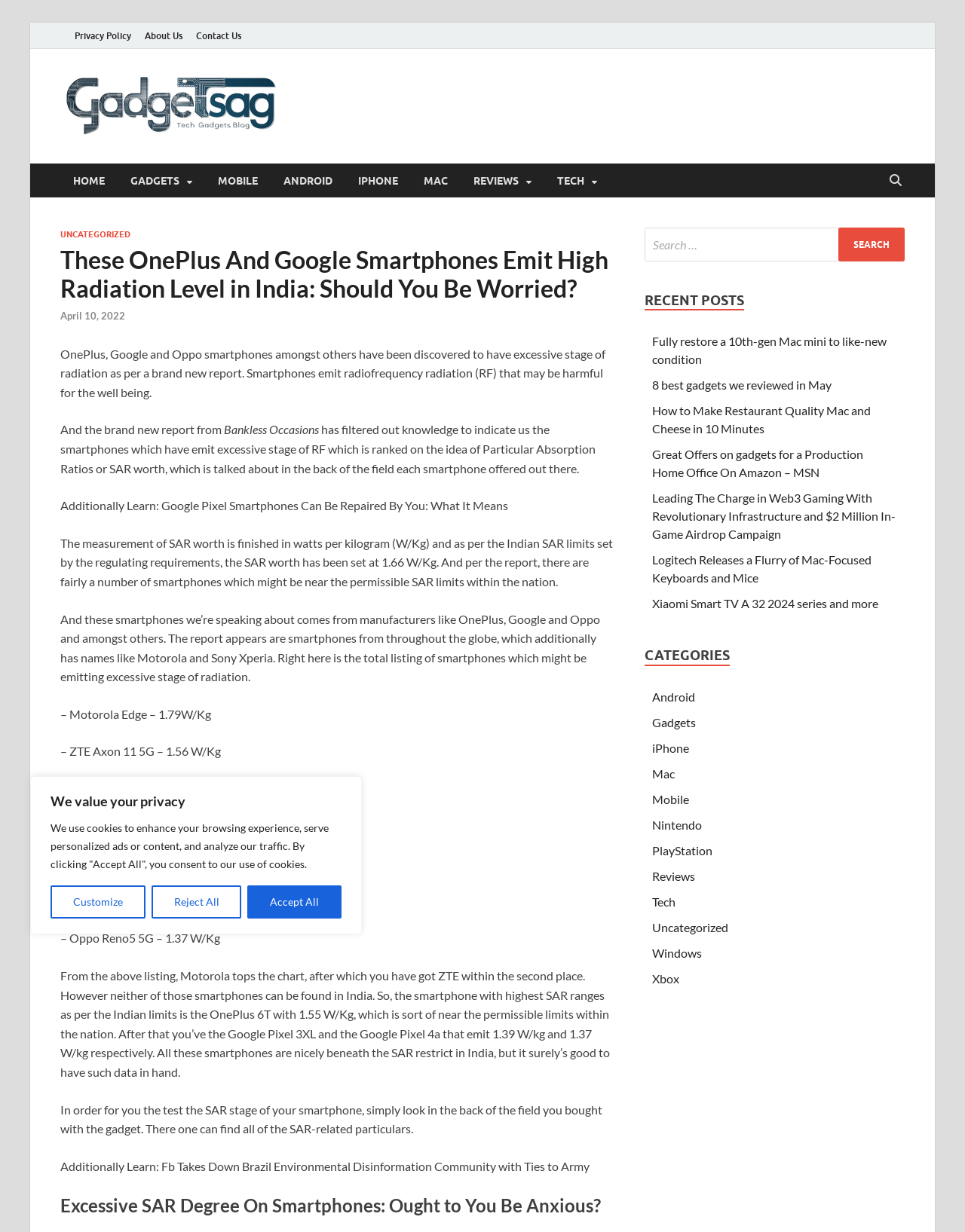Please identify the coordinates of the bounding box for the clickable region that will accomplish this instruction: "Click on the 'Hang an Abstract and Canvas Wall Art' heading".

None